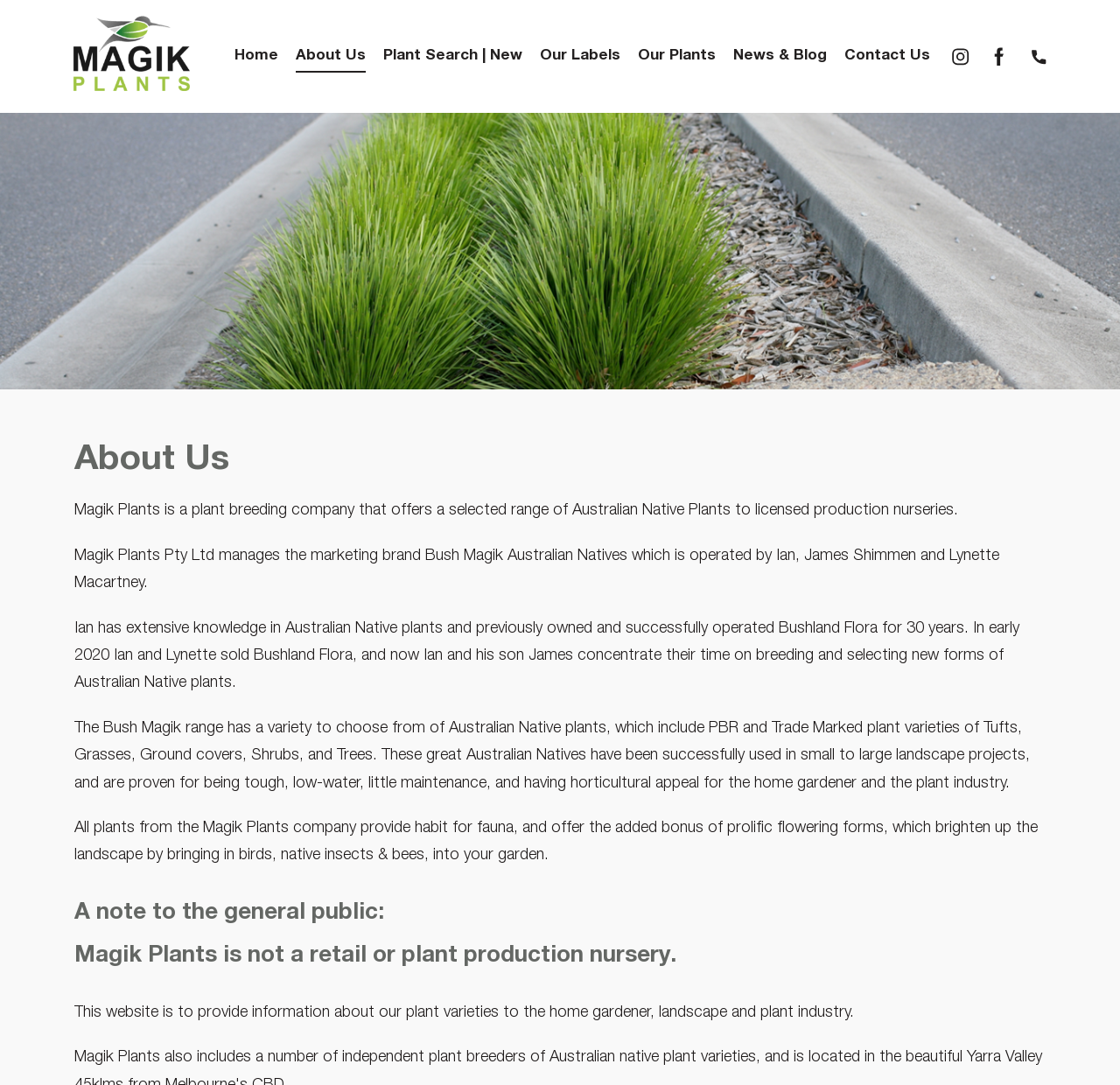Locate the bounding box of the UI element based on this description: "Home". Provide four float numbers between 0 and 1 as [left, top, right, bottom].

[0.209, 0.038, 0.248, 0.067]